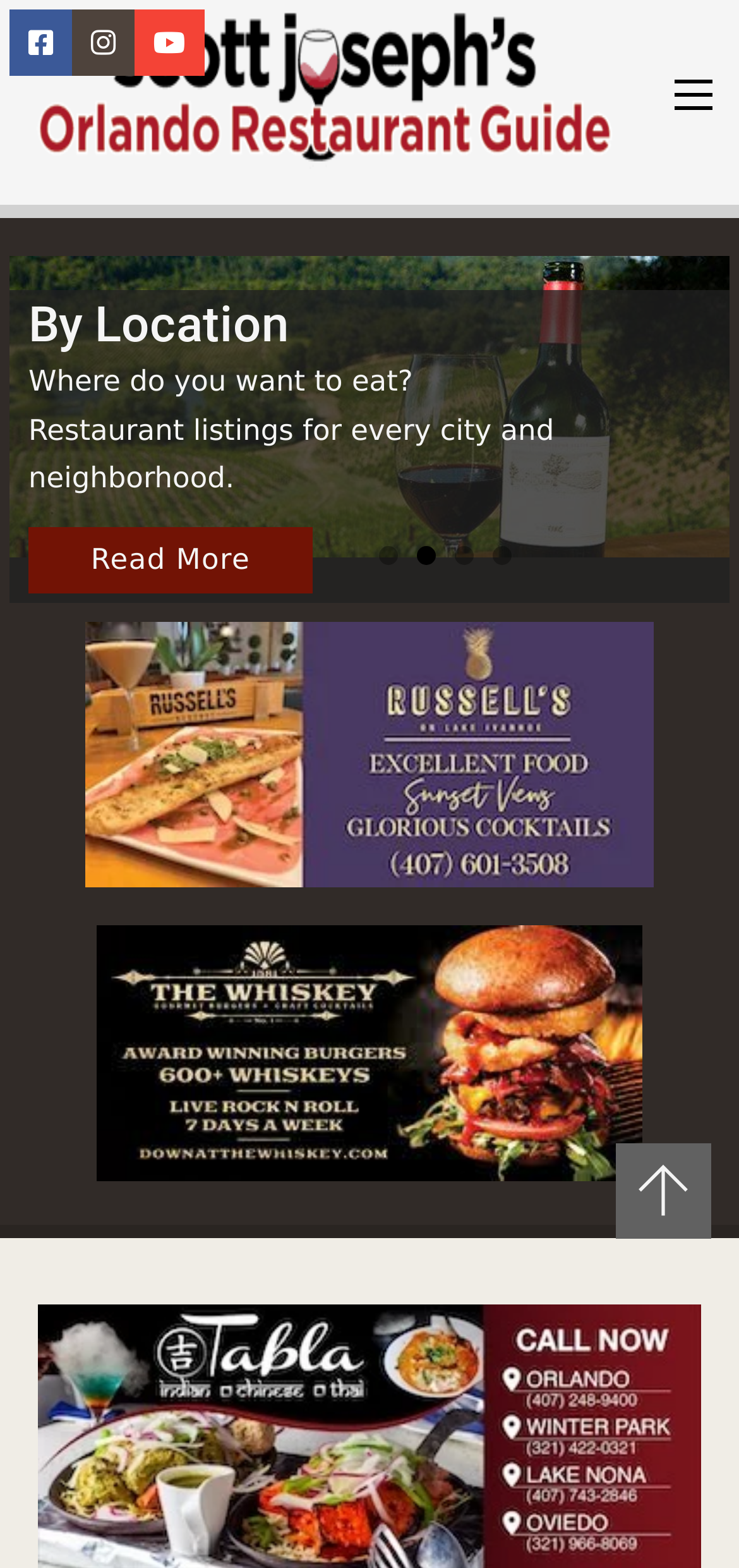Provide a comprehensive description of the webpage.

The webpage appears to be a restaurant guide, specifically featuring Domu, with a focus on Scott Joseph Orlando. At the top left, there are three social media links, represented by icons, followed by a long link with no text. On the top right, there is a mobile menu button. 

Below the top section, there is a tab panel with four tabs, currently displaying the second tab. The tab panel is divided into two sections. The left section has a heading "By Location" and a brief description of the restaurant guide, including a question "Where do you want to eat?" and a statement about the guide's coverage of every city and neighborhood. There is also a "Read More" link. 

The right section of the tab panel features a horizontal tab list with four tabs, labeled "Go to slide 1" to "Go to slide 4". The second tab is currently selected. 

At the bottom of the page, there are two more links, one above the other, with no text.